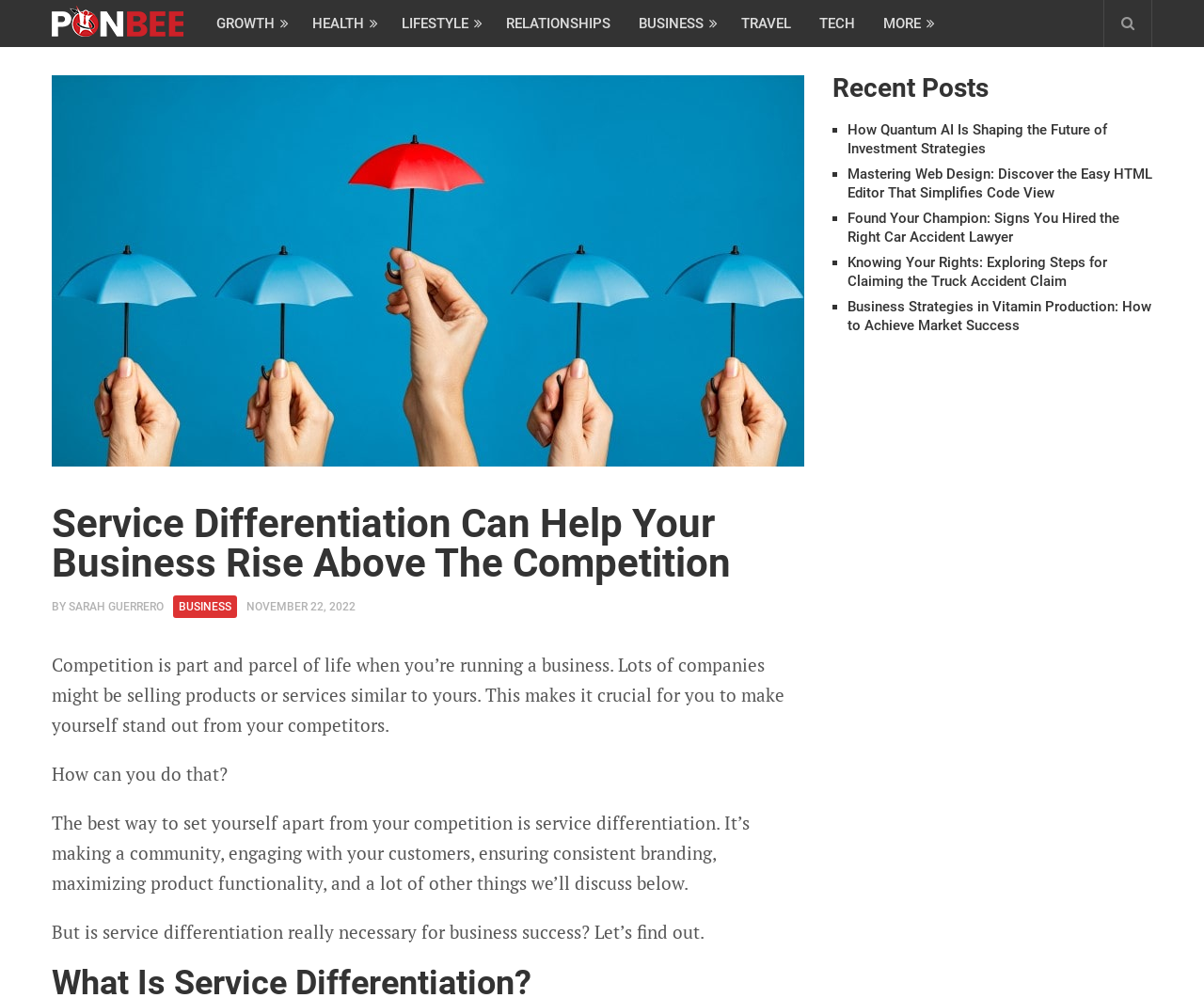Who is the author of the current article?
Using the image, provide a detailed and thorough answer to the question.

I looked for the author's name in the article section and found it next to the 'BY' label, which is 'SARAH GUERRERO'.